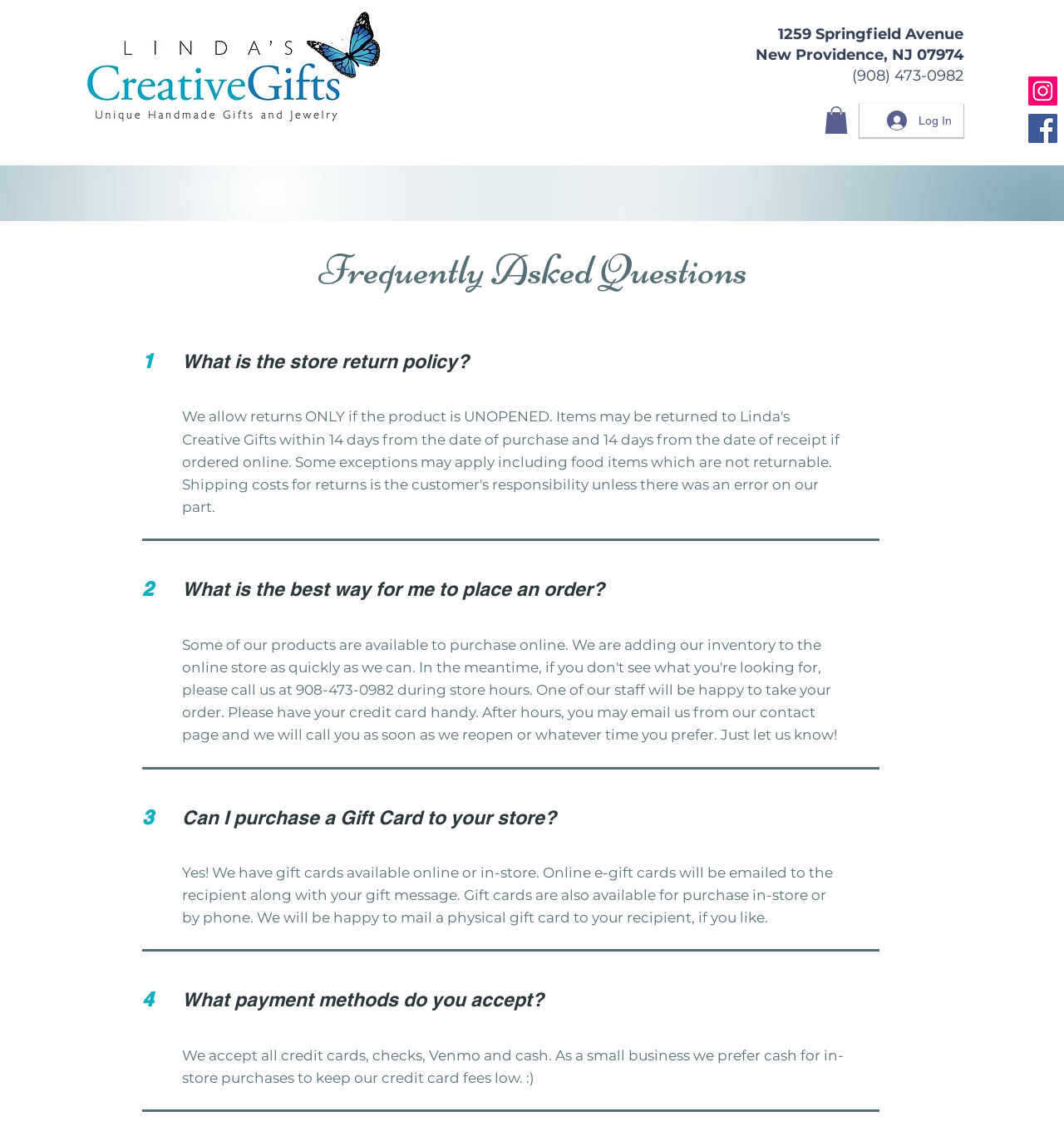Find the main header of the webpage and produce its text content.

   1259 Springfield Avenue
   New Providence, NJ 07974
     (908) 473-0982